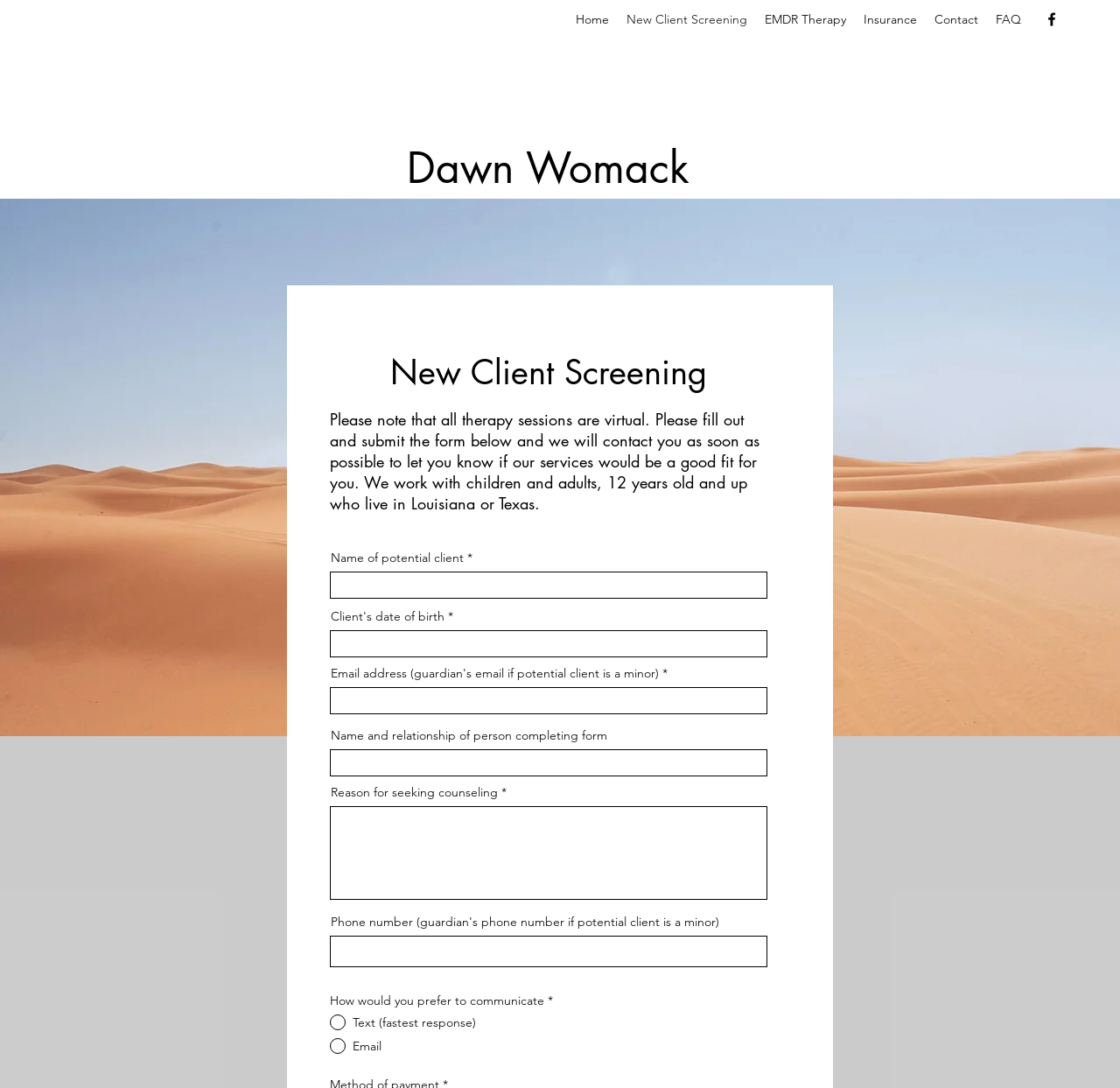Please reply with a single word or brief phrase to the question: 
What is the name of the therapist?

Dawn Womack